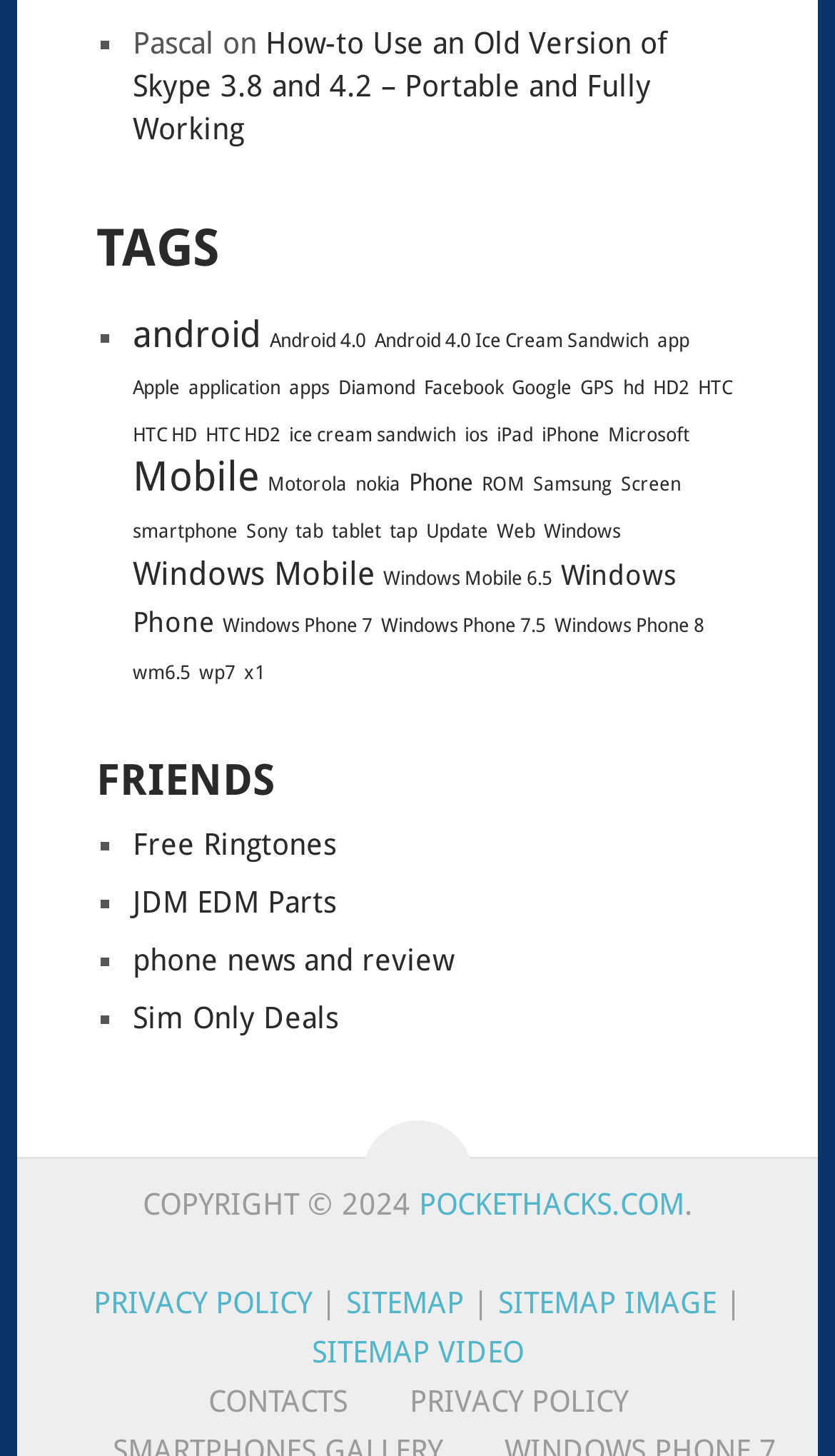Given the description "Privacy Policy", provide the bounding box coordinates of the corresponding UI element.

[0.112, 0.883, 0.384, 0.906]